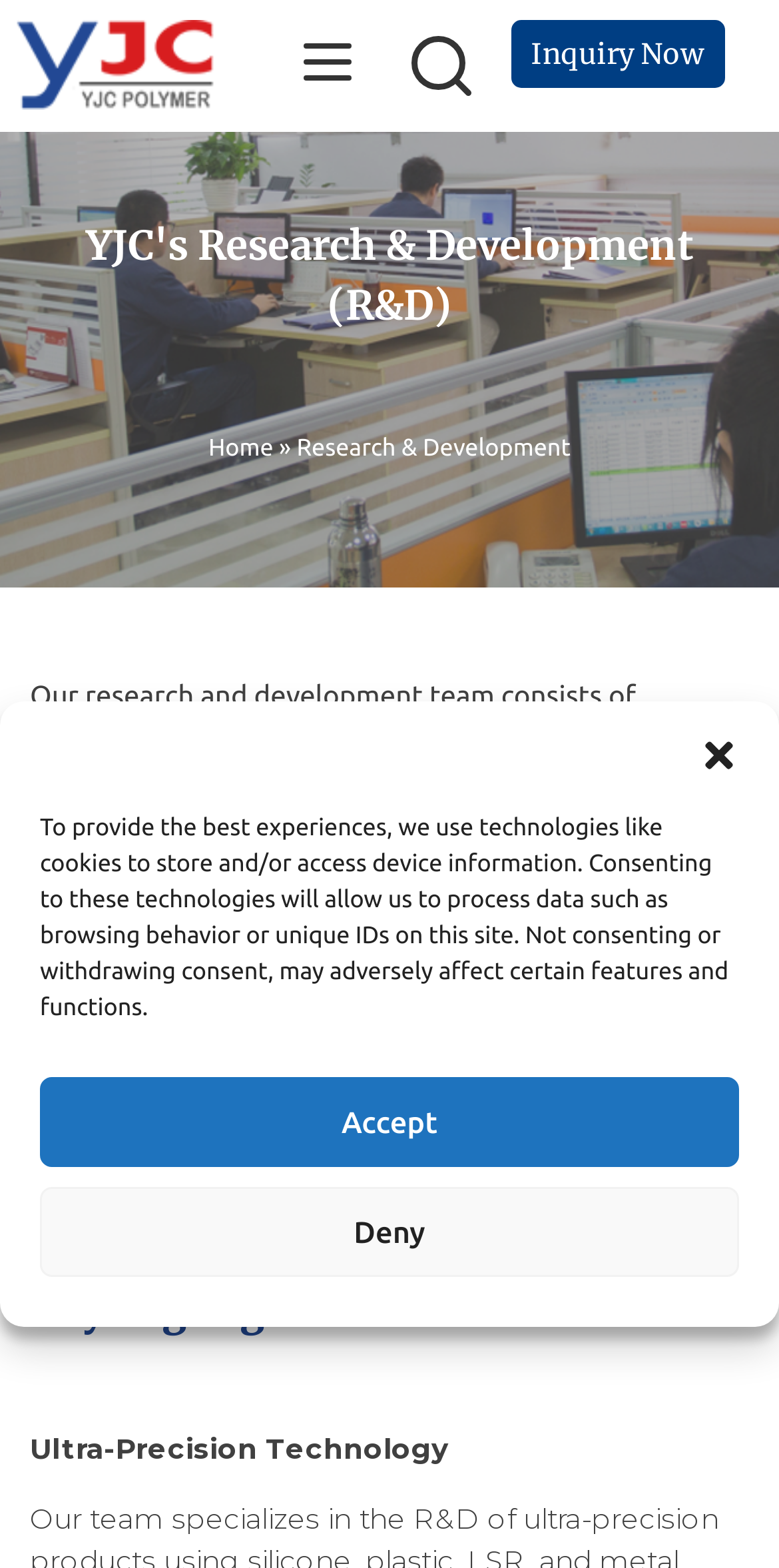Articulate a detailed summary of the webpage's content and design.

This webpage is about the Research and Development (R&D) team of YJC Polymer. At the top left corner, there is a logo of YJC Polymer, accompanied by a menu button. Below the logo, there is a prominent heading that reads "YJC's Research & Development (R&D)". 

To the right of the heading, there is a navigation bar with breadcrumbs, showing the path "Home » Research & Development". Below the navigation bar, there is a paragraph of text that describes the R&D team, their expertise, and the industries they serve. The text also outlines the R&D process, from market research to continuous improvement.

Further down the page, there are two headings: "Key Highlights of Our R&D" and "Ultra-Precision Technology". However, the content related to these headings is not immediately visible.

At the bottom of the page, there is a button "Inquiry Now" and a dialog box for managing consent, which is not initially visible. The dialog box contains a message about using technologies like cookies to store and/or access device information, with options to accept or deny consent.